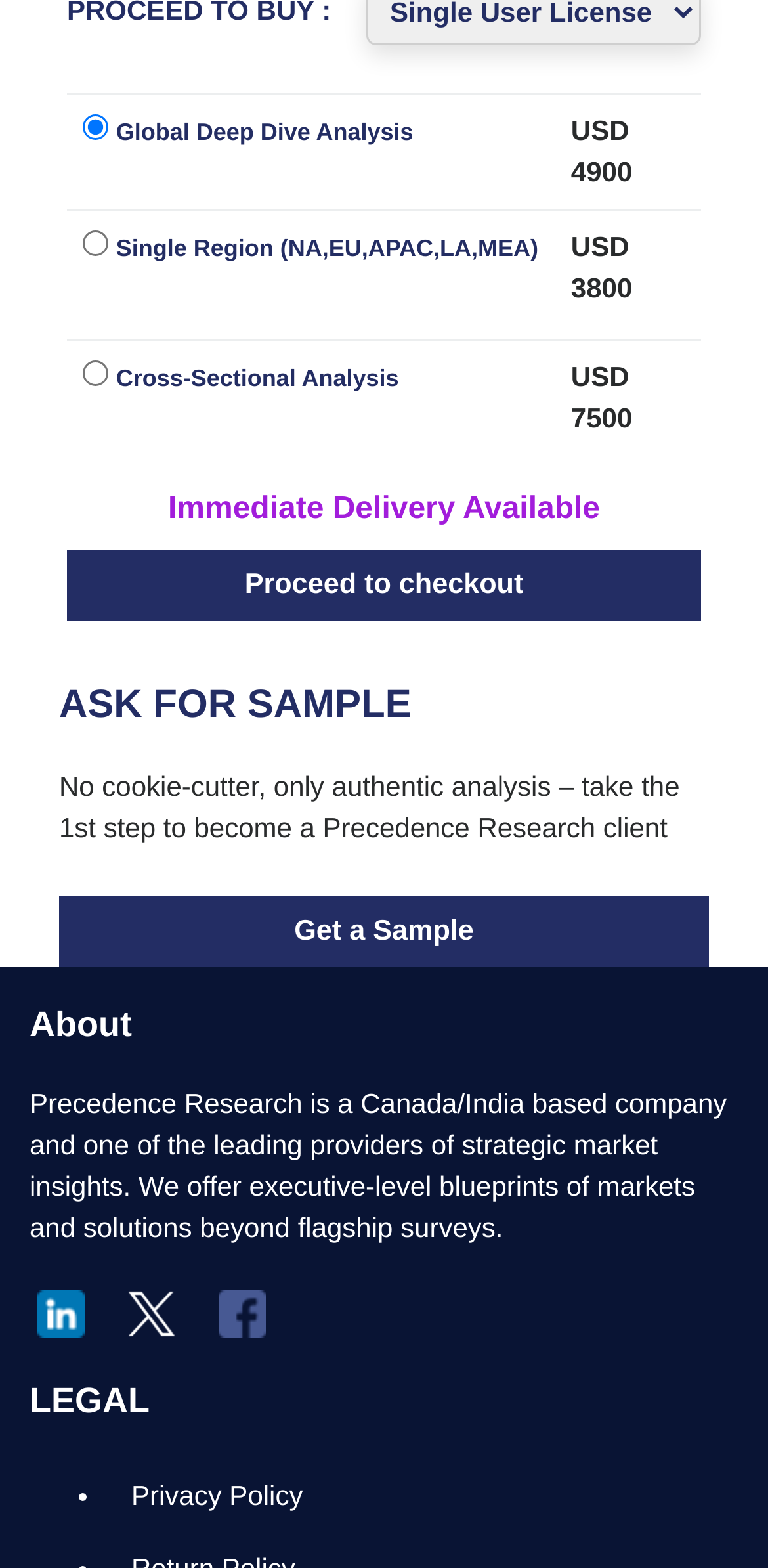From the webpage screenshot, identify the region described by Privacy Policy. Provide the bounding box coordinates as (top-left x, top-left y, bottom-right x, bottom-right y), with each value being a floating point number between 0 and 1.

[0.141, 0.931, 0.962, 0.977]